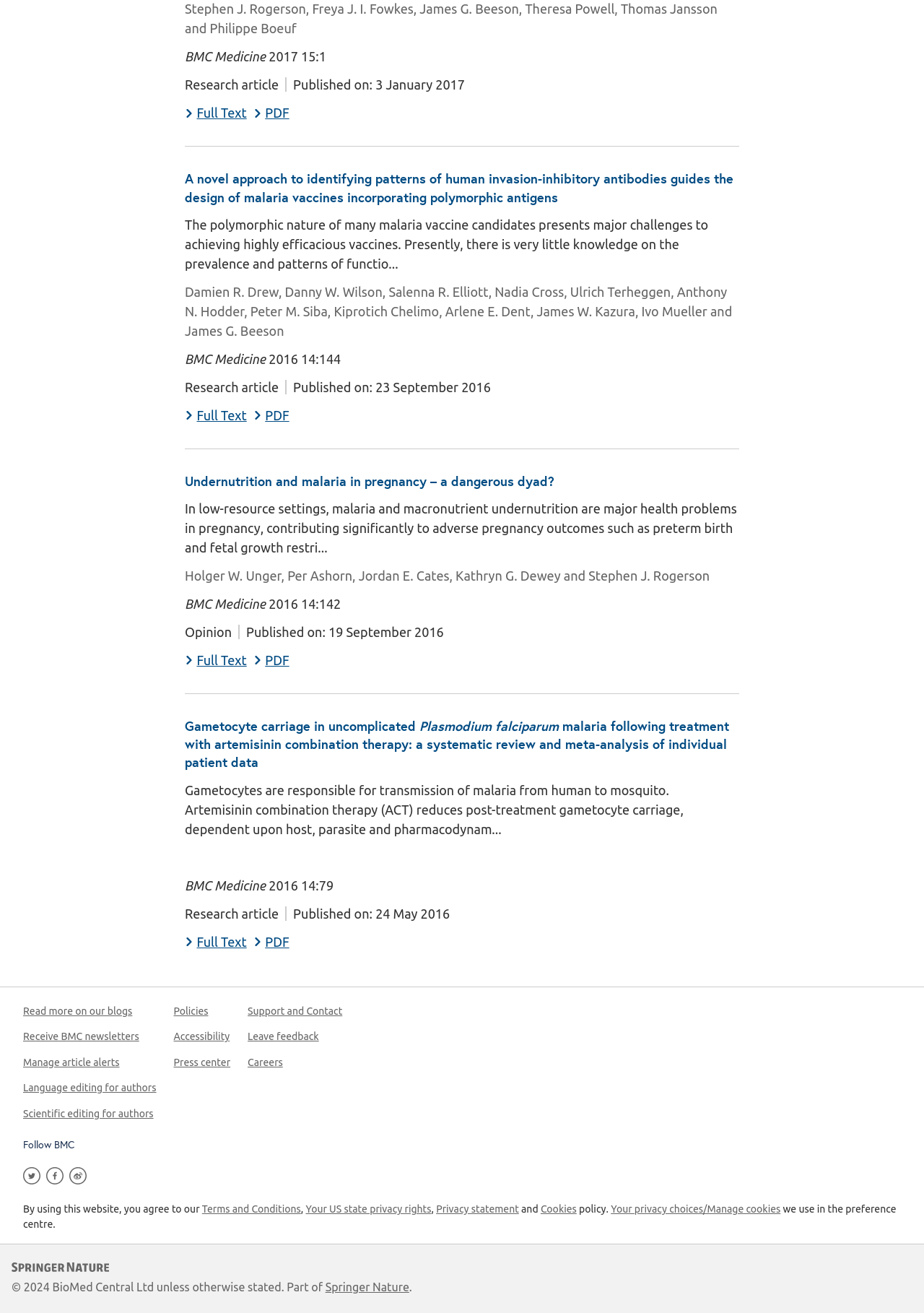Given the element description Careers, specify the bounding box coordinates of the corresponding UI element in the format (top-left x, top-left y, bottom-right x, bottom-right y). All values must be between 0 and 1.

[0.268, 0.805, 0.306, 0.813]